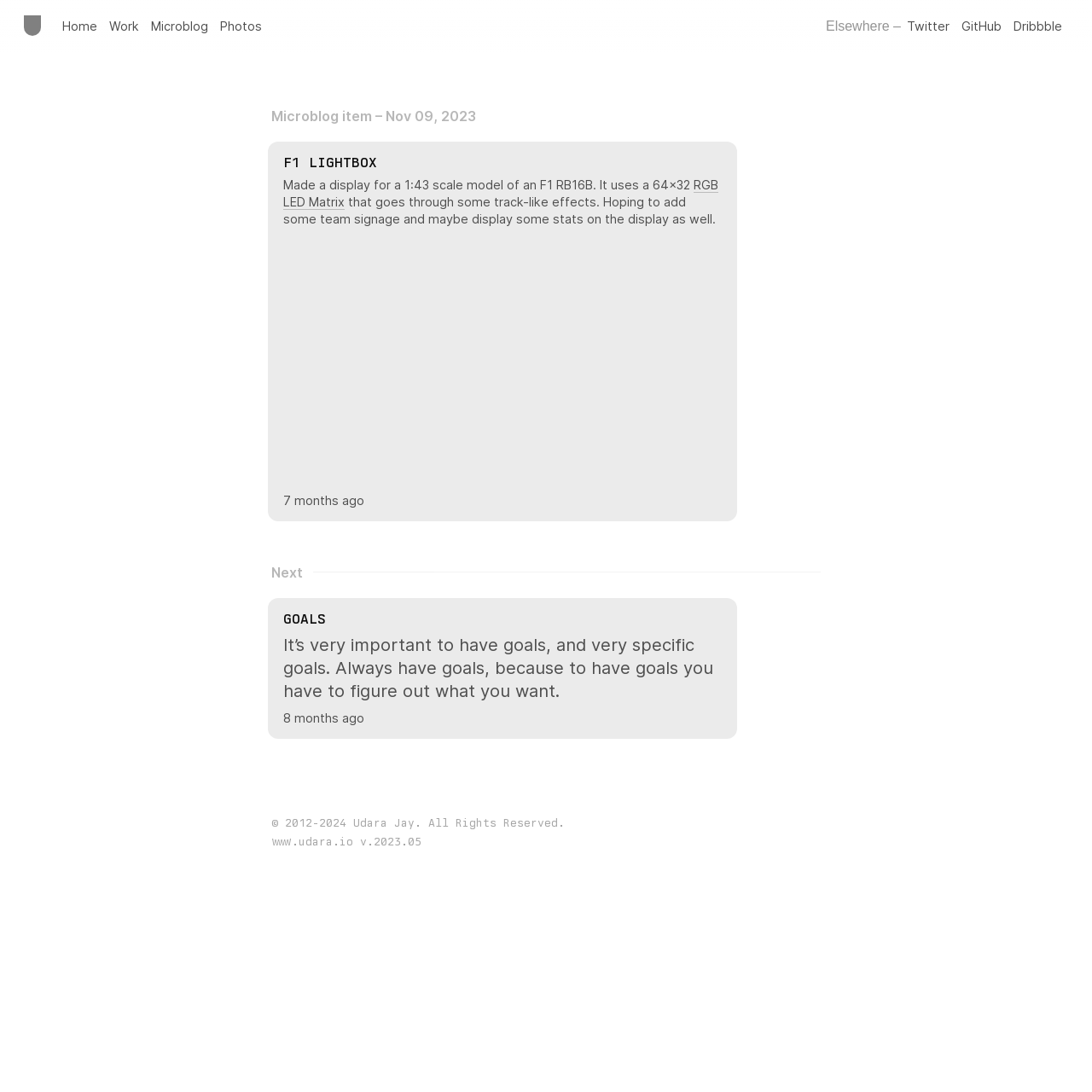Find the bounding box coordinates of the element's region that should be clicked in order to follow the given instruction: "read goals". The coordinates should consist of four float numbers between 0 and 1, i.e., [left, top, right, bottom].

[0.259, 0.559, 0.661, 0.574]